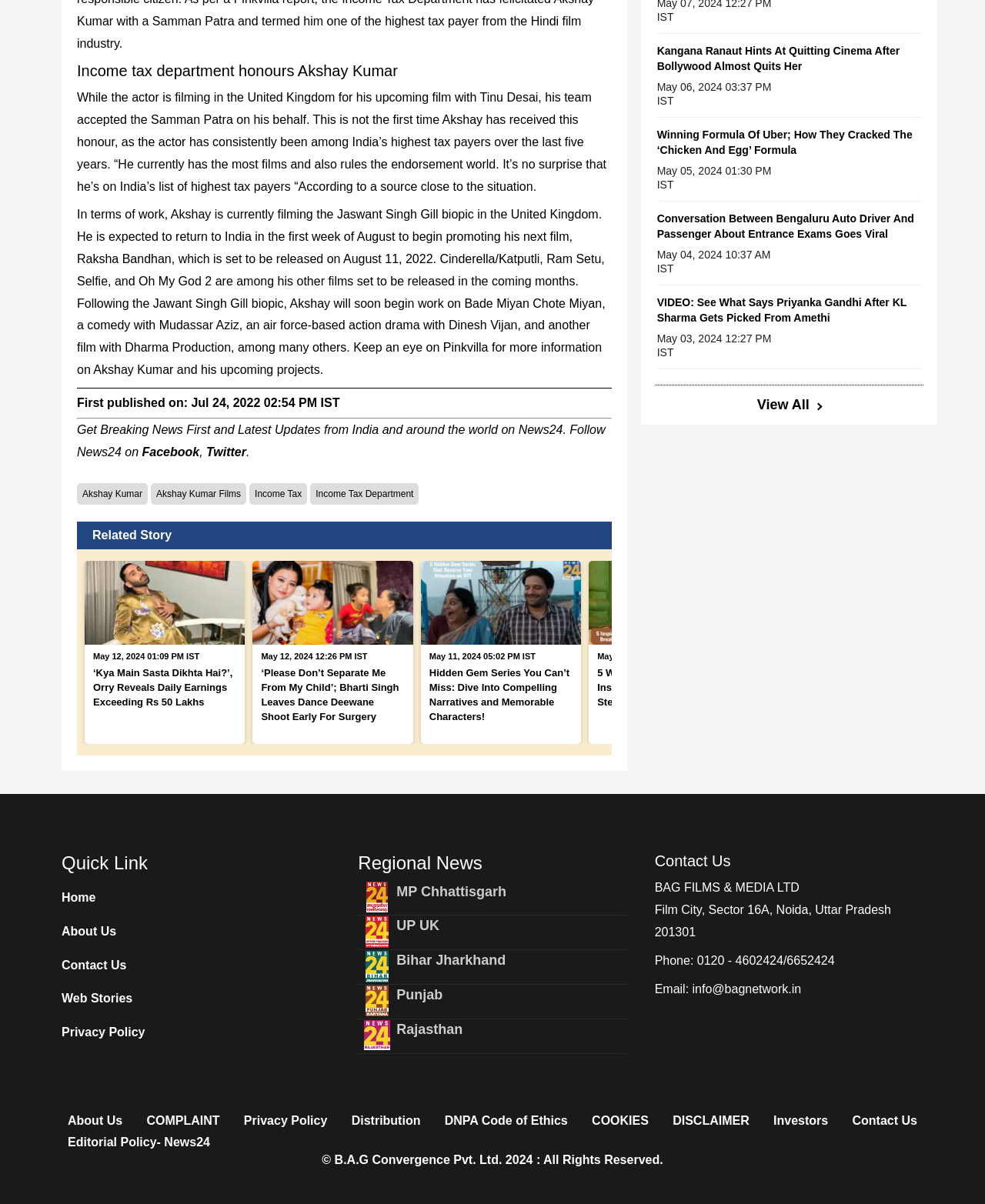Determine the bounding box coordinates for the clickable element to execute this instruction: "Click on the Facebook link". Provide the coordinates as four float numbers between 0 and 1, i.e., [left, top, right, bottom].

[0.144, 0.37, 0.202, 0.381]